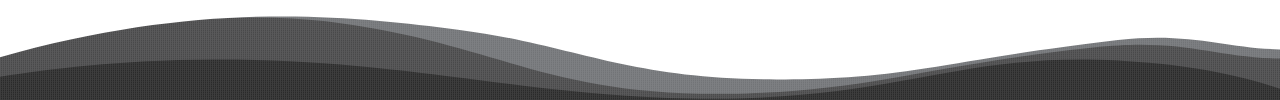Describe every aspect of the image in depth.

The image depicts a smooth, flowing design created using varying shades of gray that transition from lighter tones at the top to darker tones at the bottom. This wavy pattern adds a dynamic and modern visual texture, enhancing the overall aesthetic of the webpage. The gentle curves suggest sophistication and ease, fitting seamlessly into a website layout that likely focuses on themes such as comfort, elegance, or nature. This design element serves not only as a decorative touch but also as a backdrop that complements the informational content on the page, including topics related to privacy policies and user agreements.